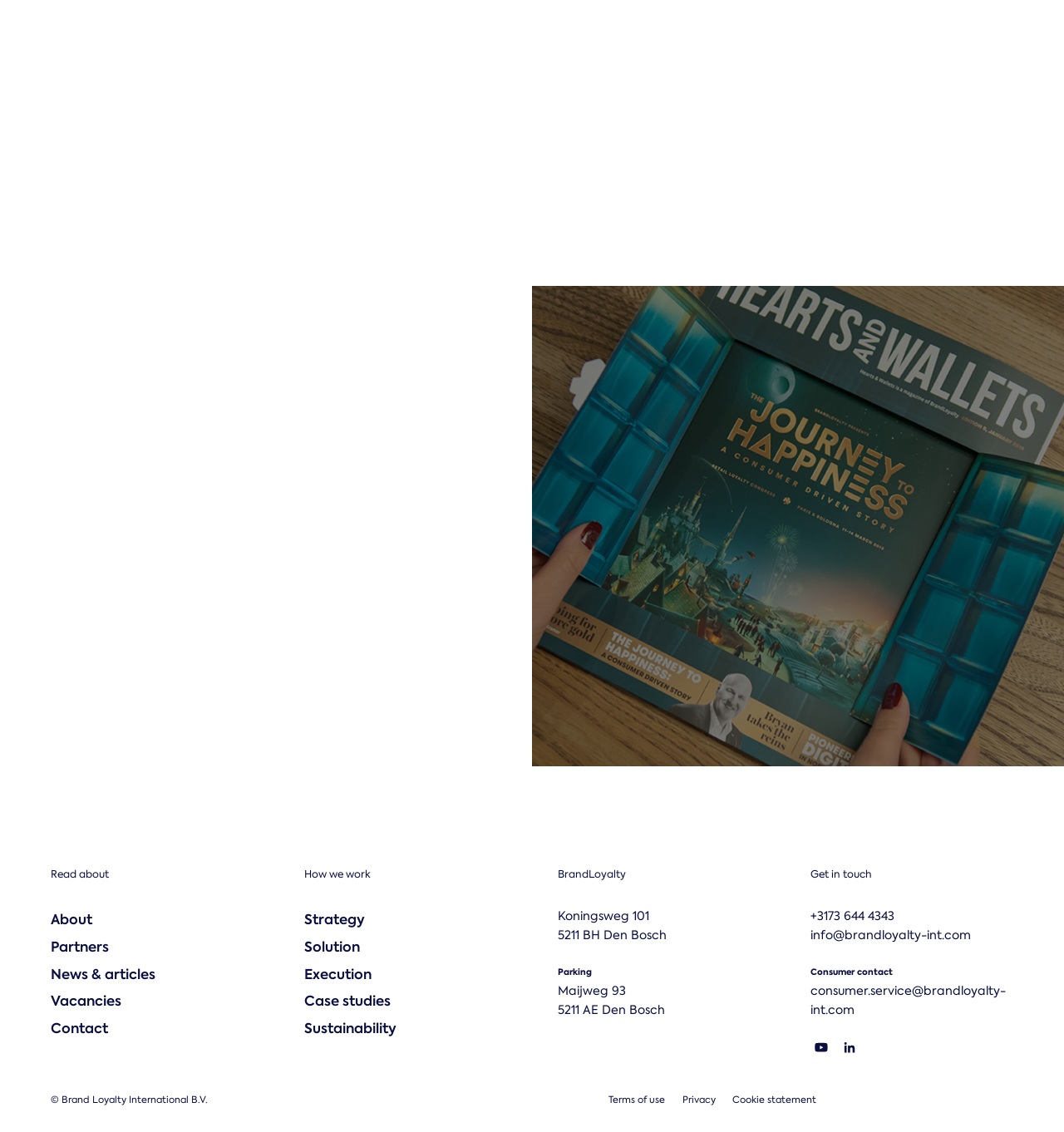Find the bounding box coordinates of the element to click in order to complete this instruction: "Get in touch". The bounding box coordinates must be four float numbers between 0 and 1, denoted as [left, top, right, bottom].

[0.762, 0.767, 0.952, 0.779]